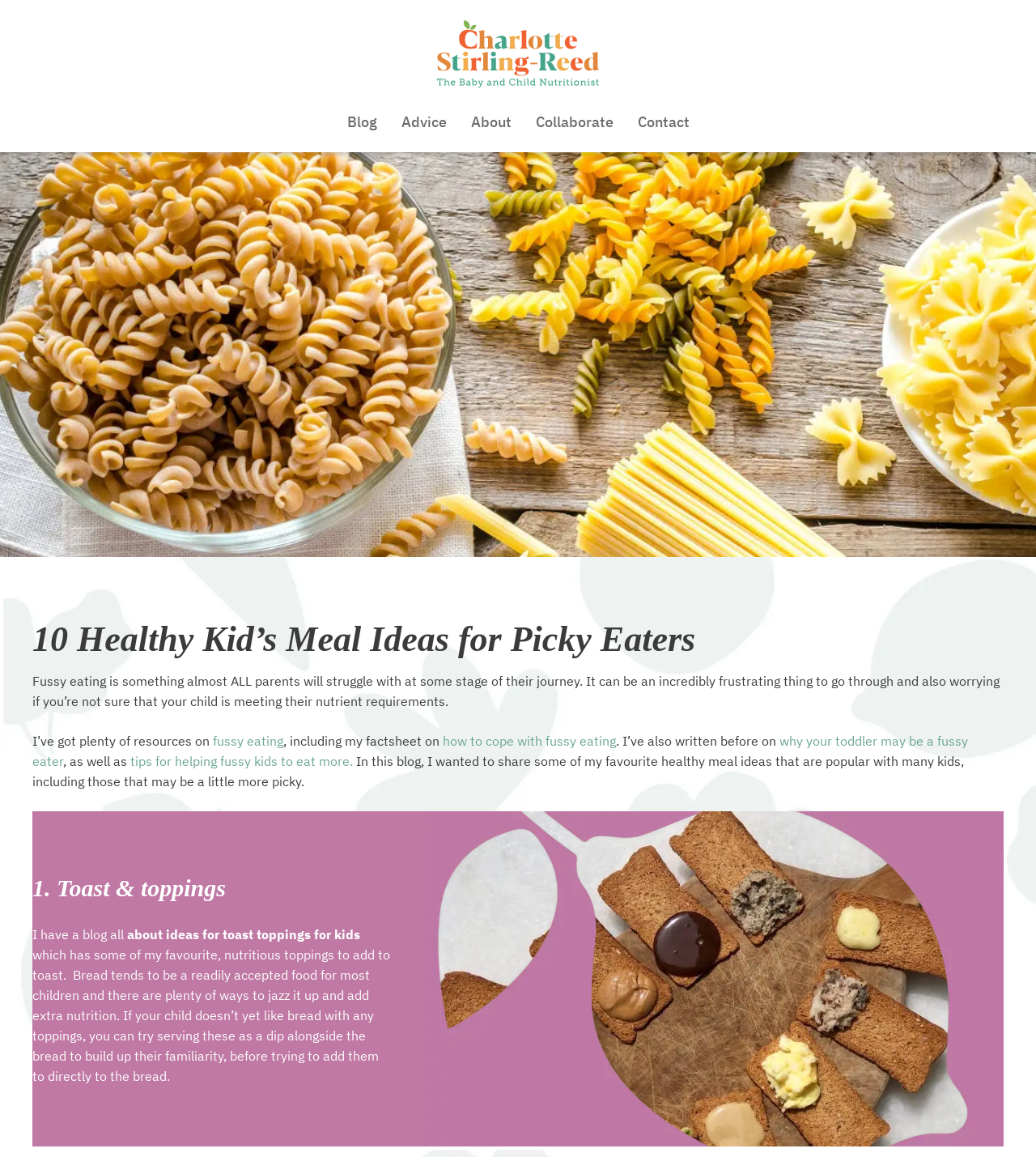Please provide a comprehensive response to the question below by analyzing the image: 
What is the purpose of the blog post?

The purpose of the blog post is to share healthy meal ideas for picky eaters, as indicated by the text, which states that the author wants to share some of her favorite healthy meal ideas that are popular with many kids, including those that may be a little more picky.